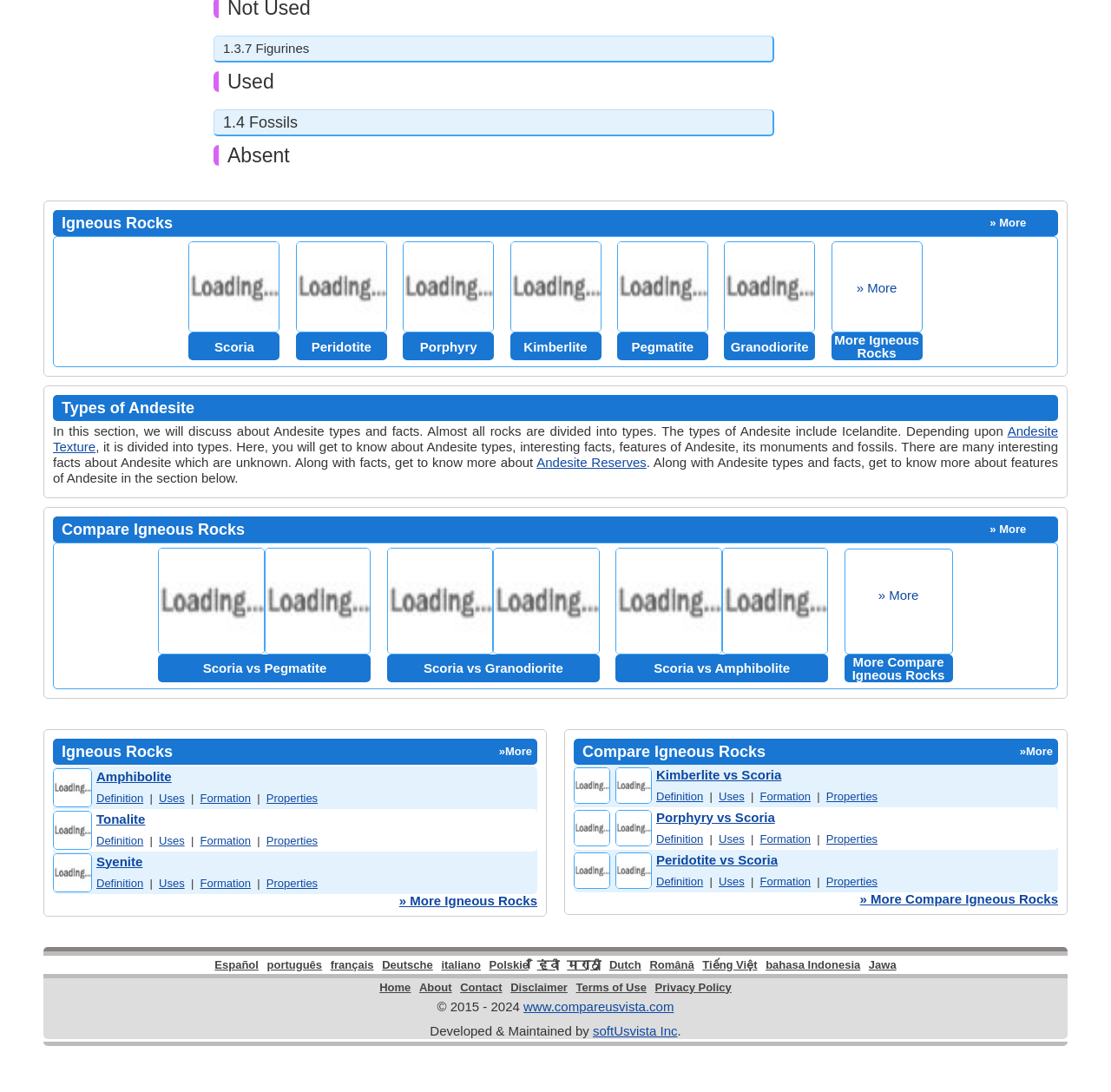Determine the bounding box coordinates of the clickable region to execute the instruction: "Explore 'Igneous Rocks » More'". The coordinates should be four float numbers between 0 and 1, denoted as [left, top, right, bottom].

[0.048, 0.192, 0.952, 0.216]